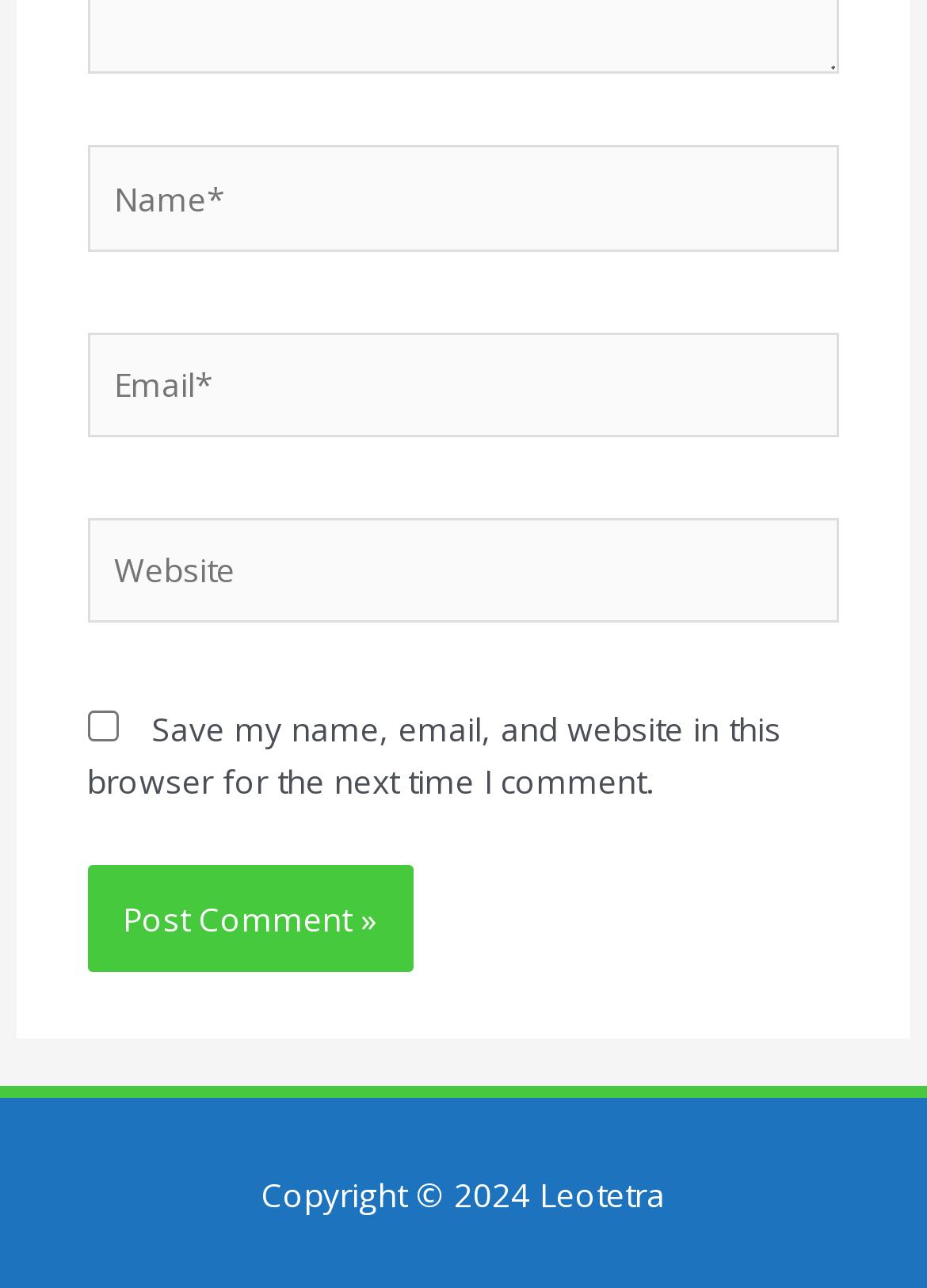From the given element description: "parent_node: Name* name="author" placeholder="Name*"", find the bounding box for the UI element. Provide the coordinates as four float numbers between 0 and 1, in the order [left, top, right, bottom].

[0.094, 0.113, 0.906, 0.195]